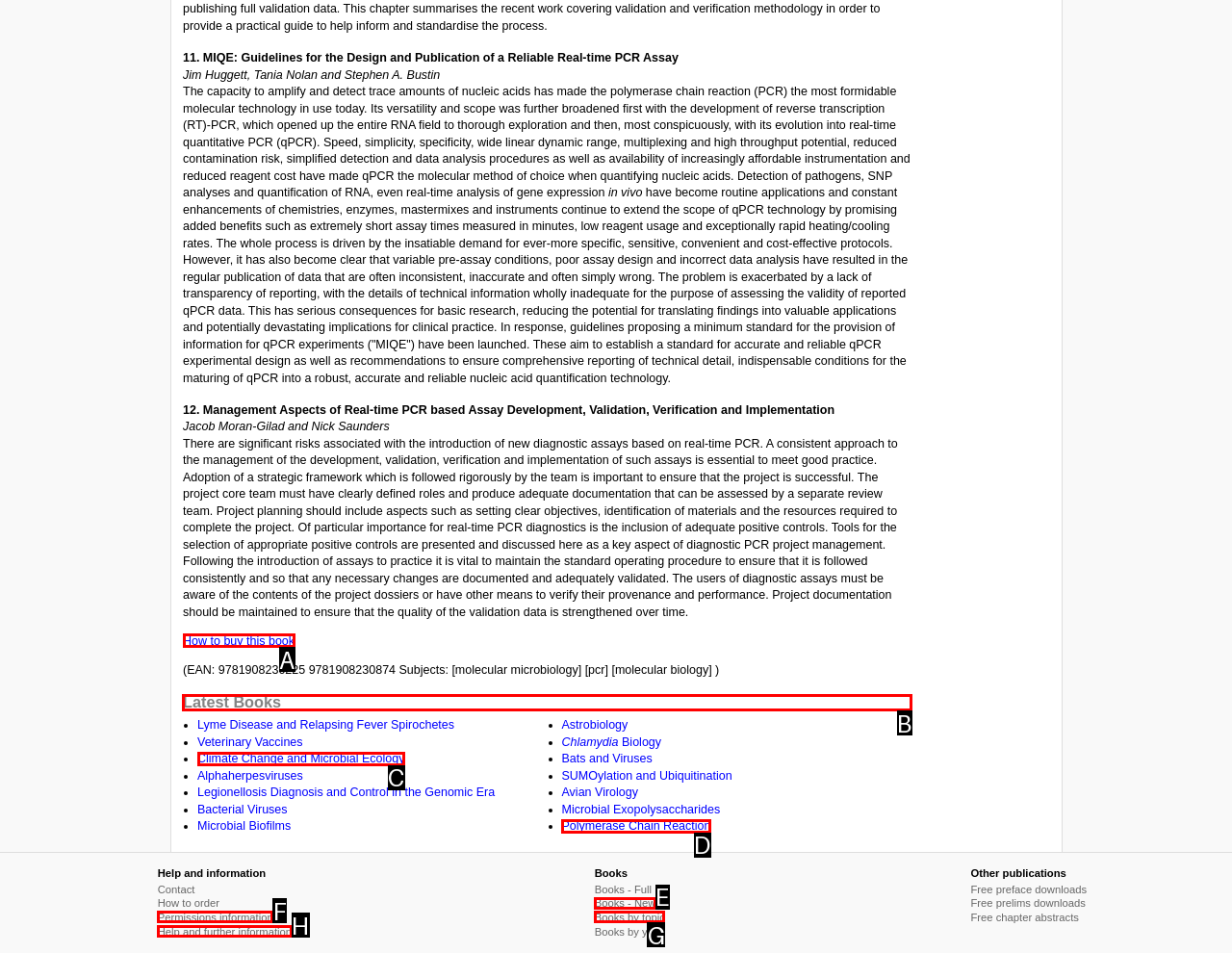For the task: View 'Latest Books', specify the letter of the option that should be clicked. Answer with the letter only.

B